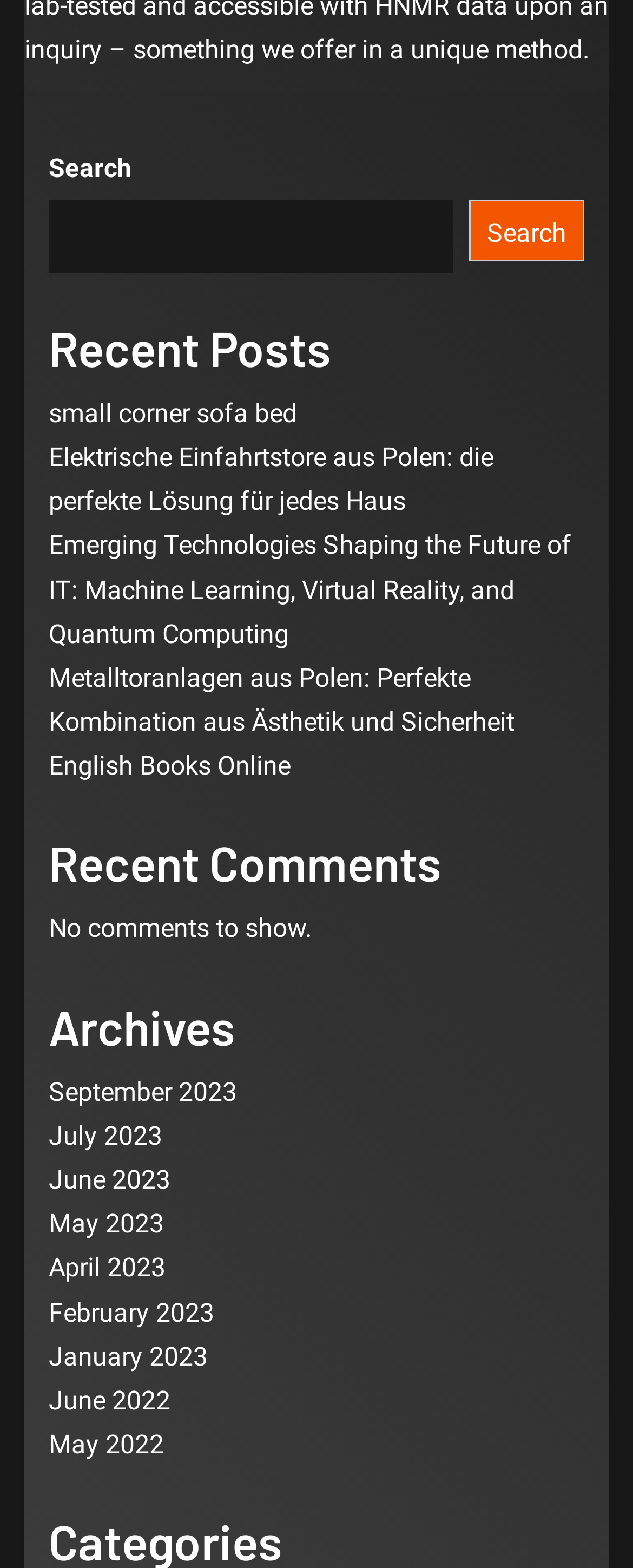Determine the bounding box coordinates for the HTML element mentioned in the following description: "Search". The coordinates should be a list of four floats ranging from 0 to 1, represented as [left, top, right, bottom].

[0.741, 0.127, 0.923, 0.166]